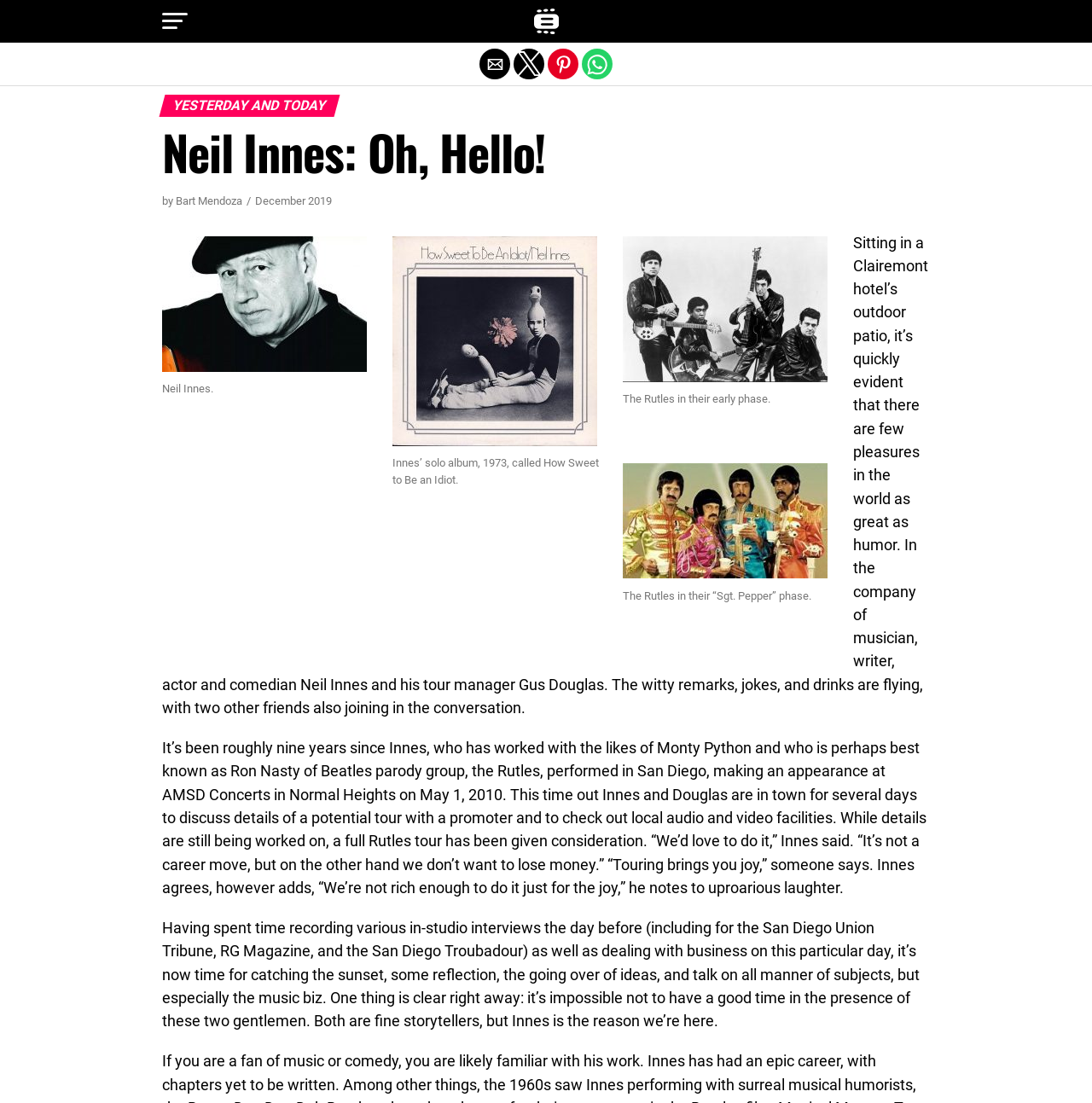What is the occupation of Gus Douglas mentioned in the article?
Based on the visual content, answer with a single word or a brief phrase.

Tour manager